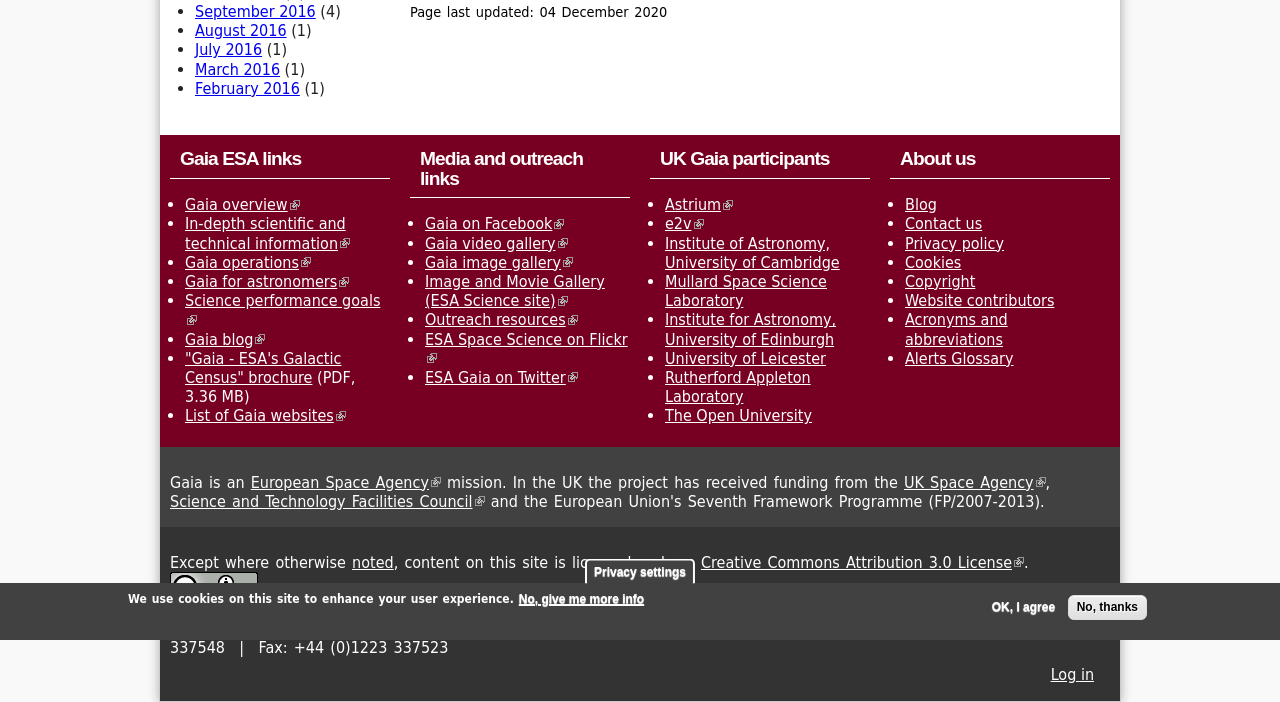For the element described, predict the bounding box coordinates as (top-left x, top-left y, bottom-right x, bottom-right y). All values should be between 0 and 1. Element description: UK Space Agency(link is external)

[0.706, 0.673, 0.817, 0.7]